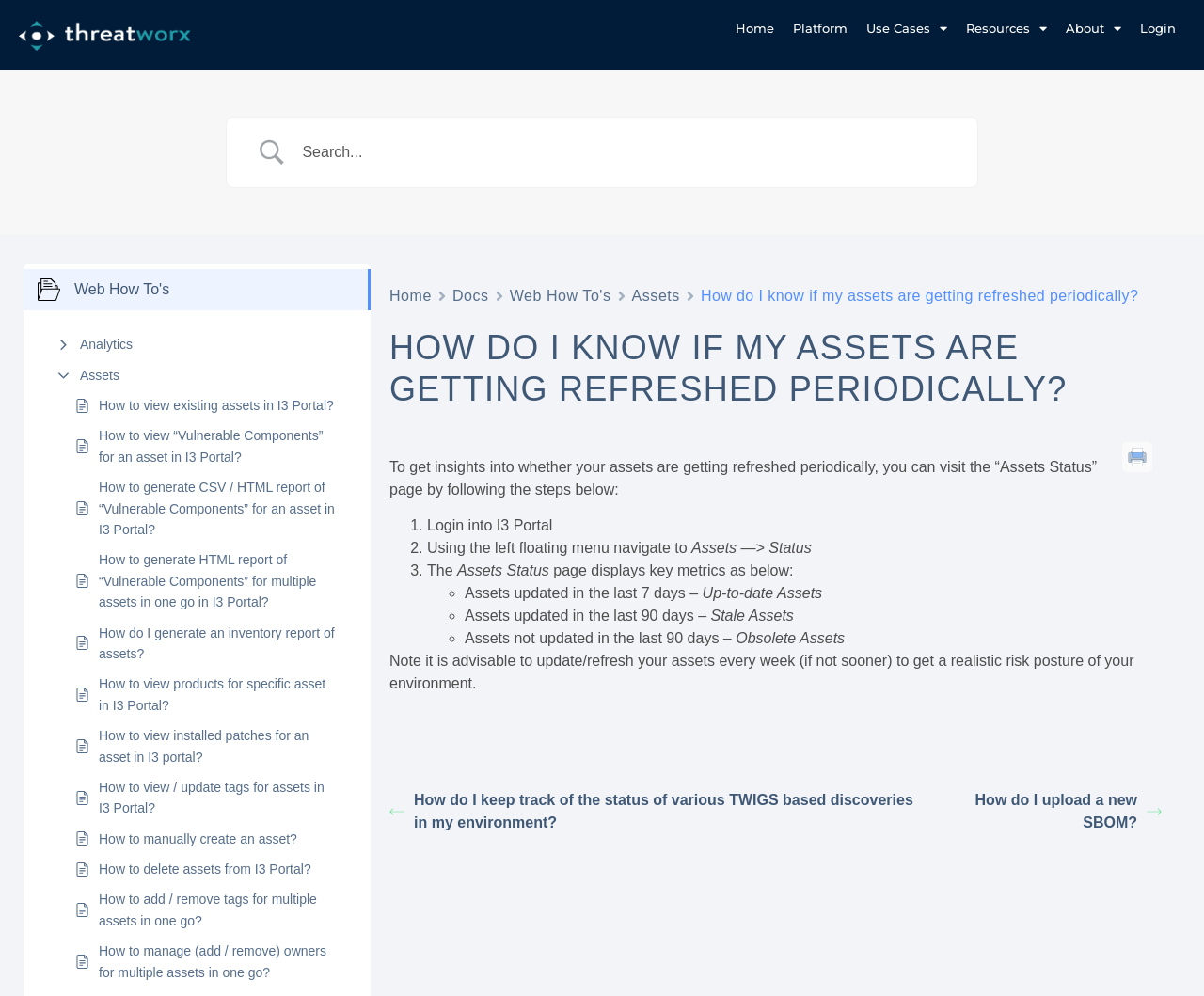Using the information in the image, give a detailed answer to the following question: What is the purpose of the 'How to view existing assets in I3 Portal?' link?

The 'How to view existing assets in I3 Portal?' link is a resource that provides instructions on how to view existing assets in I3 Portal, which is a related topic to the main content of the webpage.